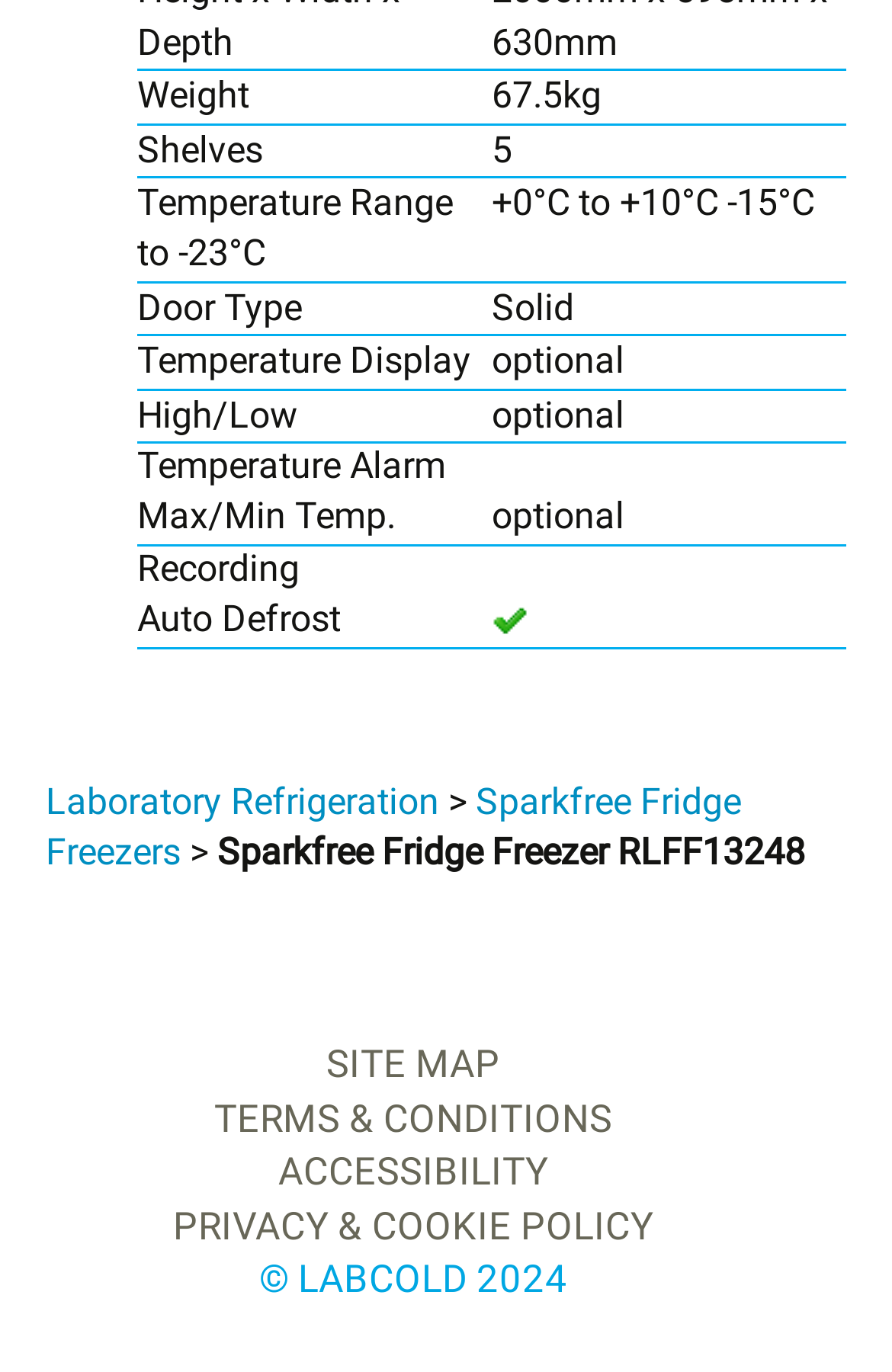Identify the bounding box of the UI element that matches this description: "Terms & Conditions".

[0.241, 0.798, 0.687, 0.831]